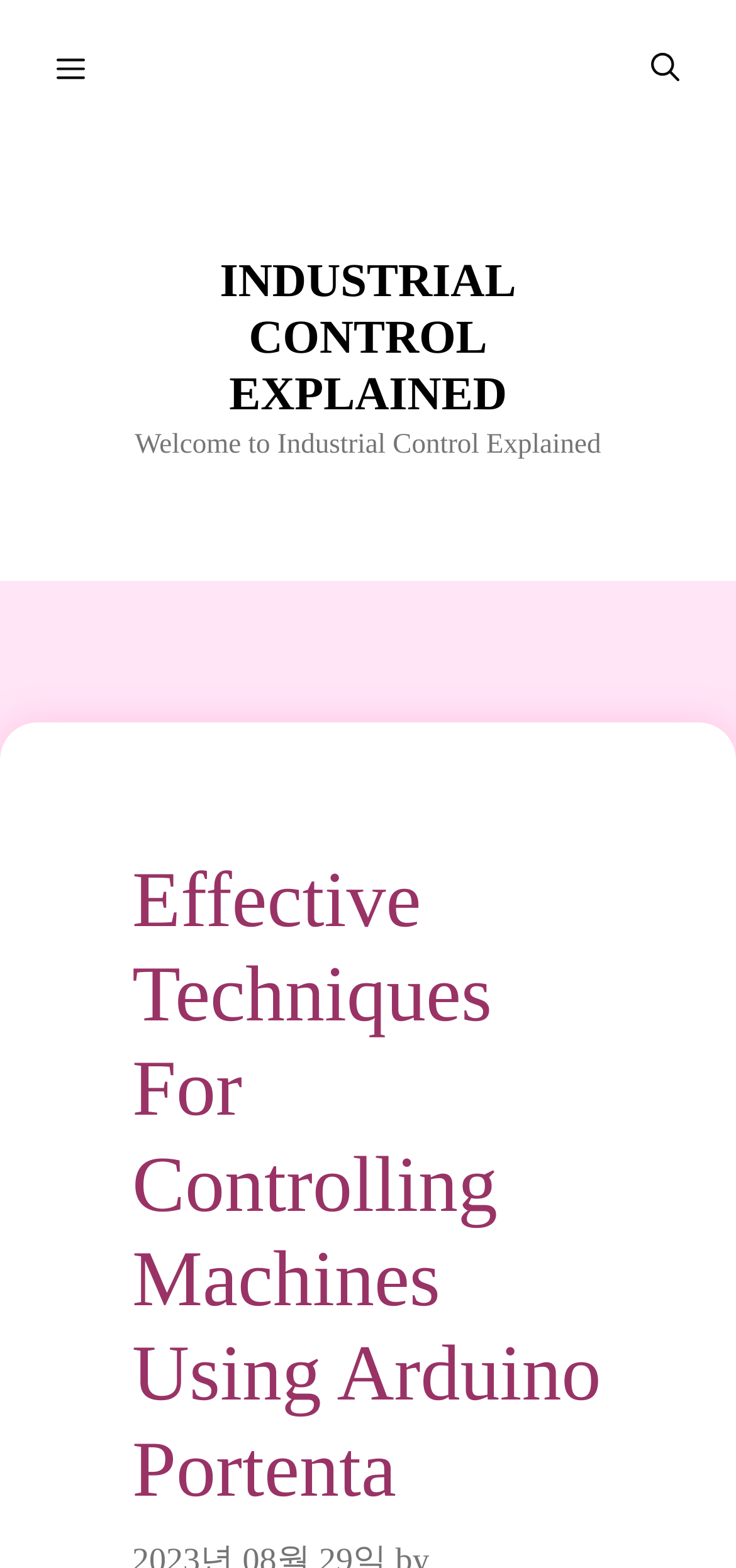What is the function of the link in the top right corner?
Make sure to answer the question with a detailed and comprehensive explanation.

I found a link element with the text 'Open Search Bar' in the top right corner of the page, which suggests that it is used to open a search bar.